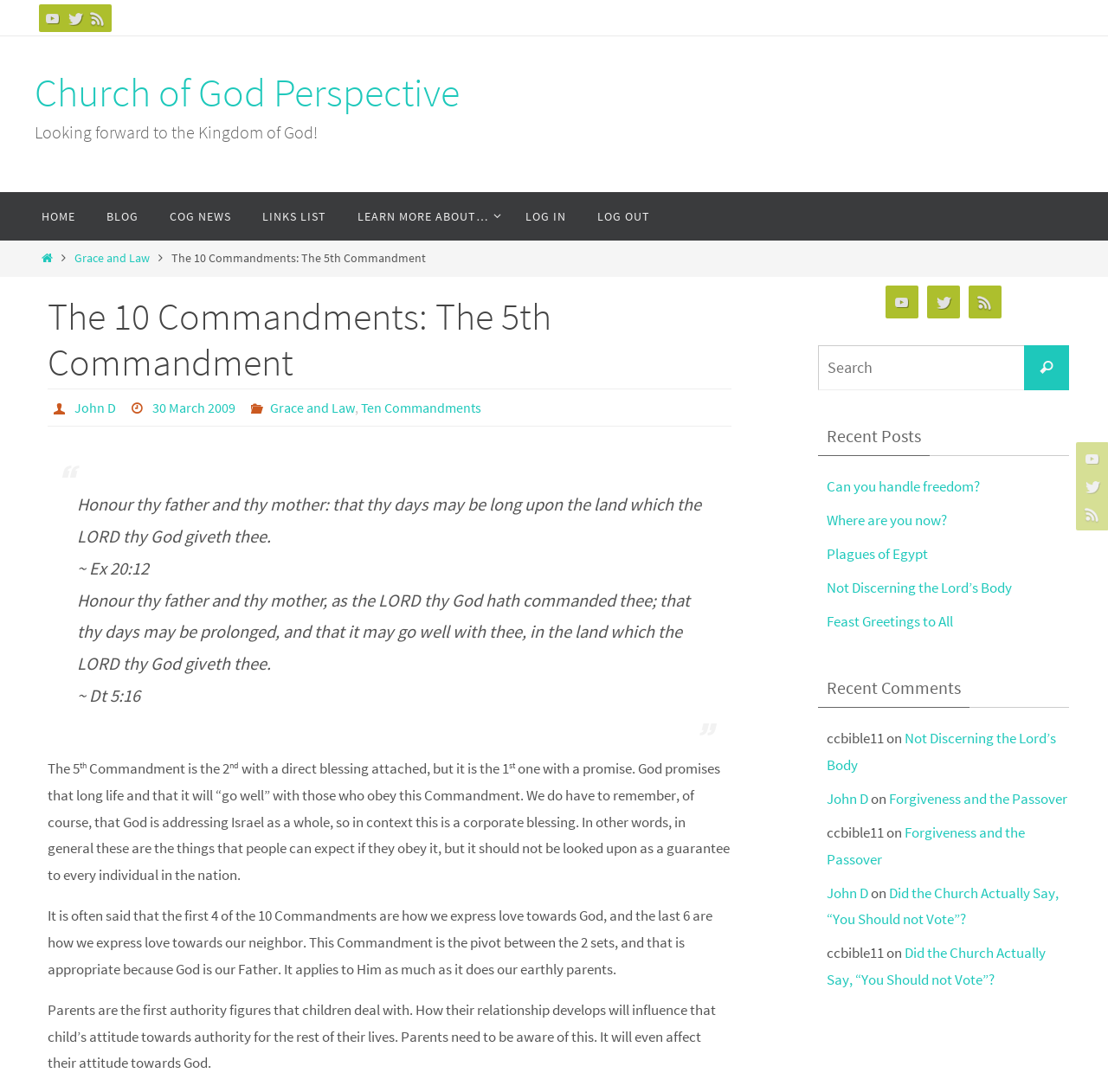Pinpoint the bounding box coordinates of the clickable area needed to execute the instruction: "Search for something". The coordinates should be specified as four float numbers between 0 and 1, i.e., [left, top, right, bottom].

[0.924, 0.316, 0.965, 0.357]